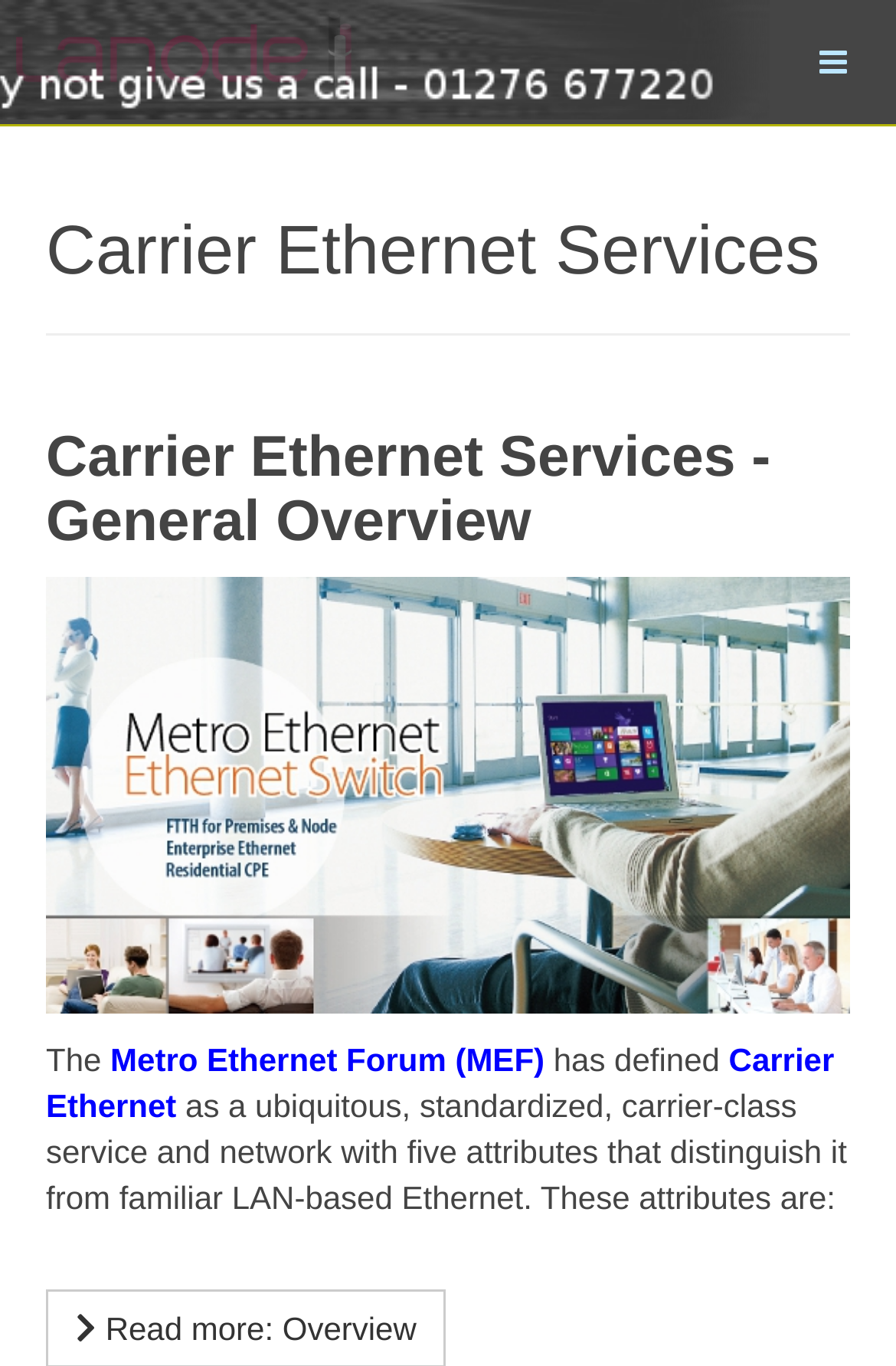Provide the bounding box coordinates for the UI element described in this sentence: "Lanode". The coordinates should be four float values between 0 and 1, i.e., [left, top, right, bottom].

[0.0, 0.0, 0.41, 0.072]